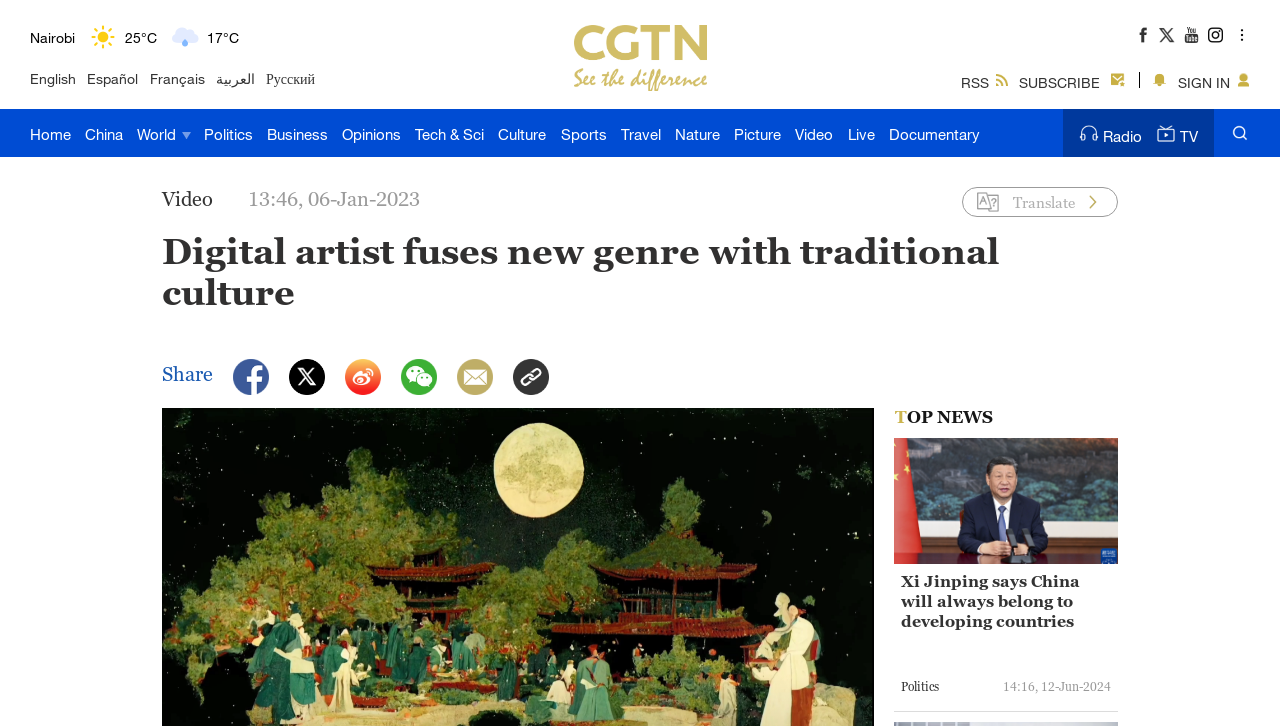What is the title of the article below the news categories? Look at the image and give a one-word or short phrase answer.

Digital artist fuses new genre with traditional culture